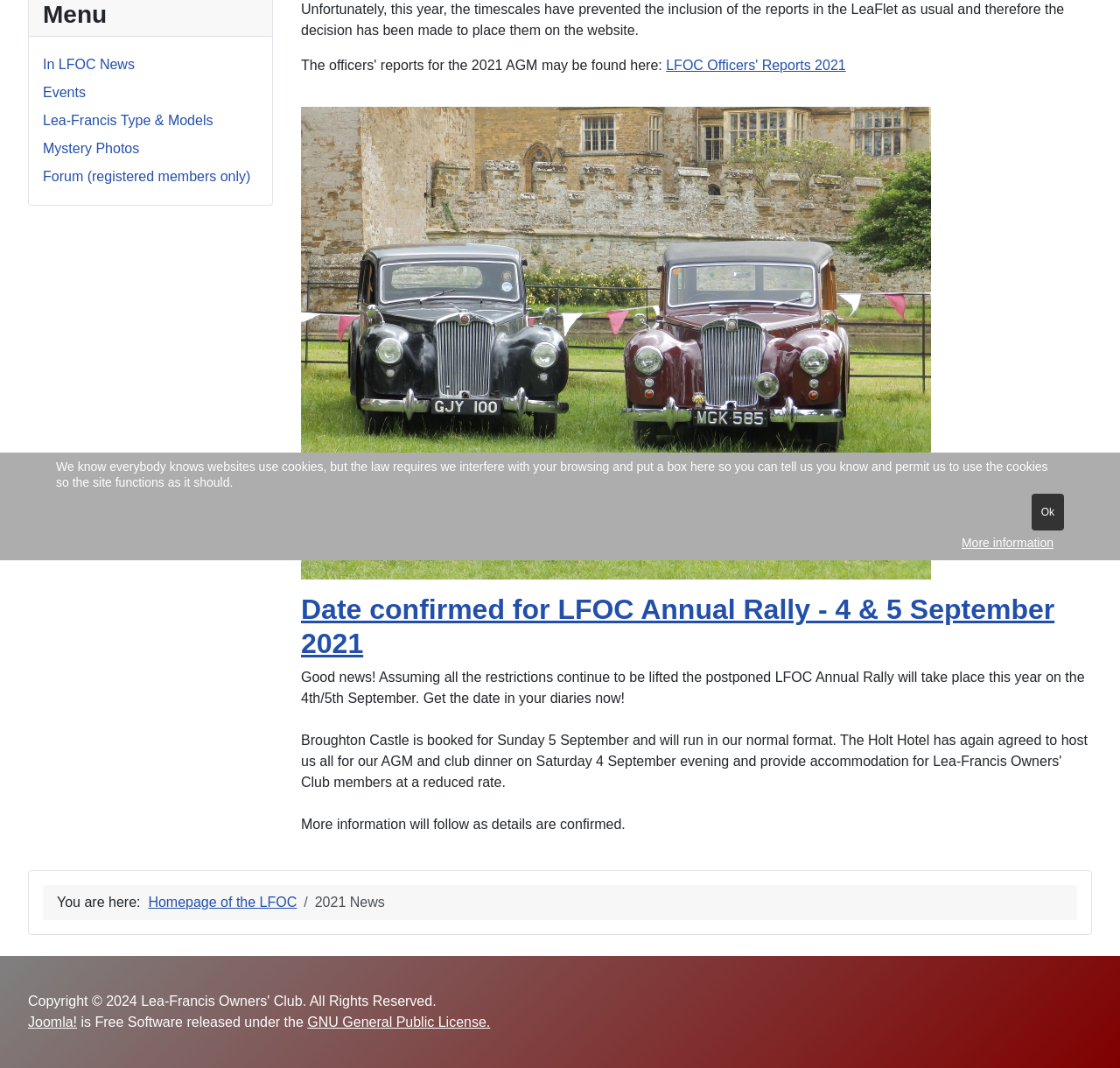Extract the bounding box coordinates of the UI element described by: "More information". The coordinates should include four float numbers ranging from 0 to 1, e.g., [left, top, right, bottom].

[0.859, 0.5, 0.941, 0.517]